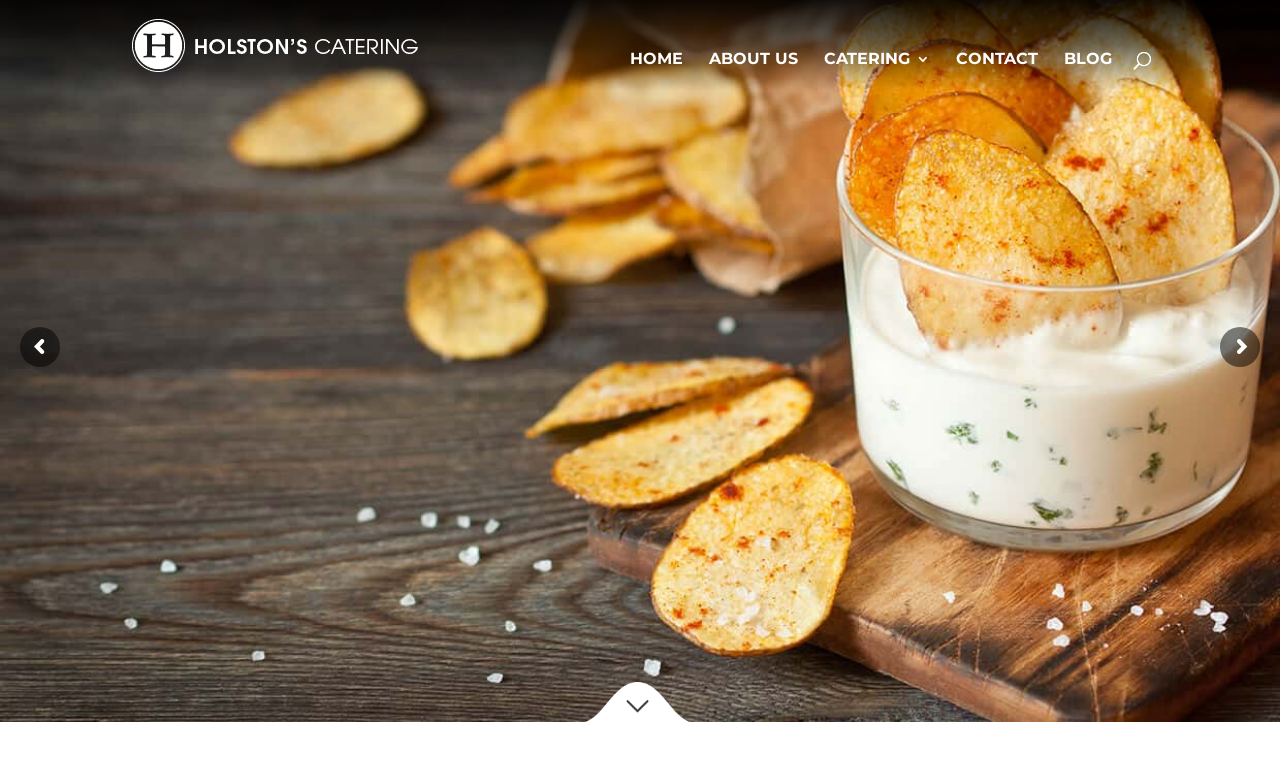Determine the bounding box for the UI element that matches this description: "About Us".

[0.554, 0.067, 0.623, 0.118]